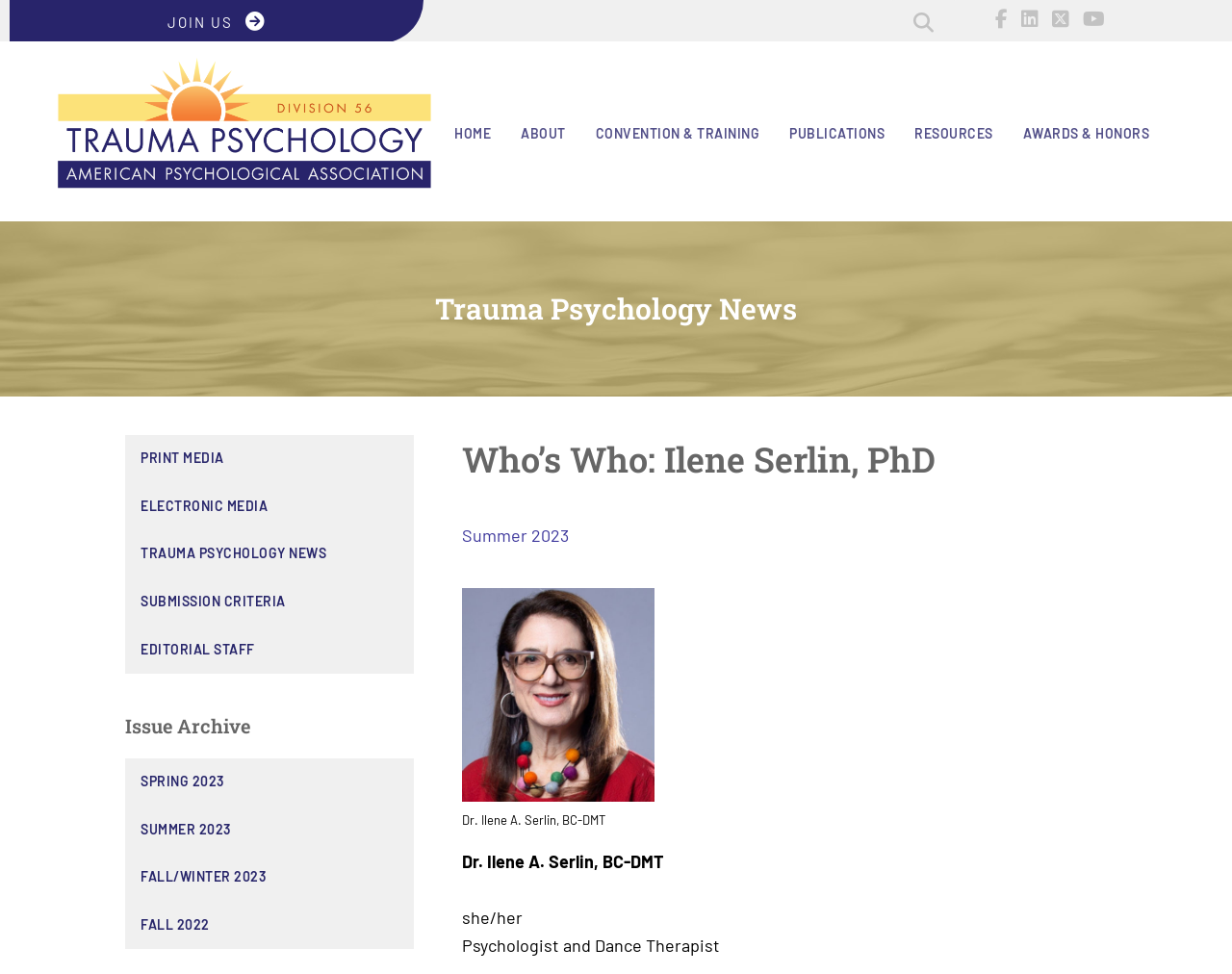Determine the bounding box coordinates of the section to be clicked to follow the instruction: "Go to the home page". The coordinates should be given as four float numbers between 0 and 1, formatted as [left, top, right, bottom].

[0.357, 0.115, 0.41, 0.161]